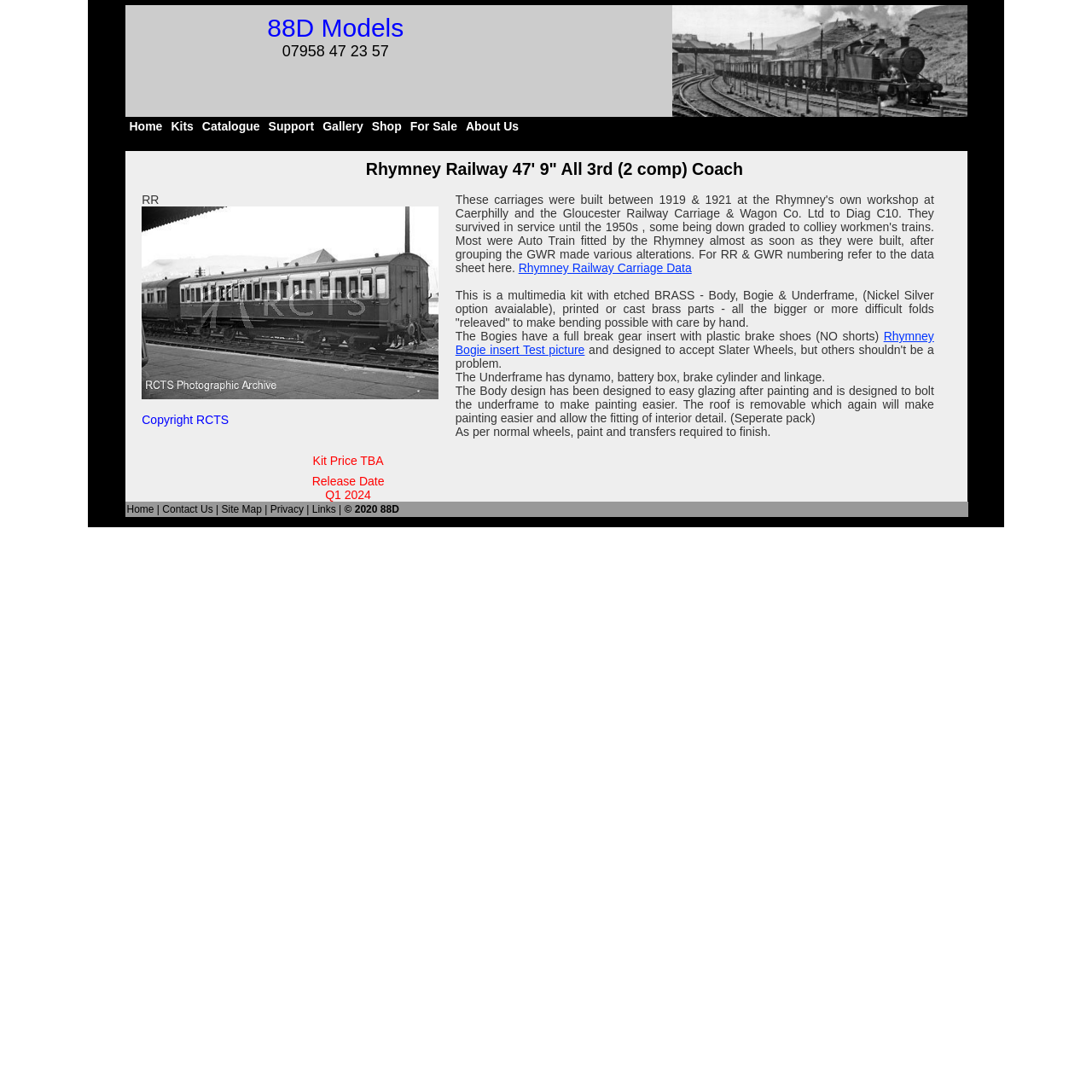What is the copyright notice at the bottom of the webpage?
Please provide a comprehensive answer based on the details in the screenshot.

I found the answer by looking at the text 'Copyright RCTS' which is located at the bottom of the webpage and indicates the copyright notice.